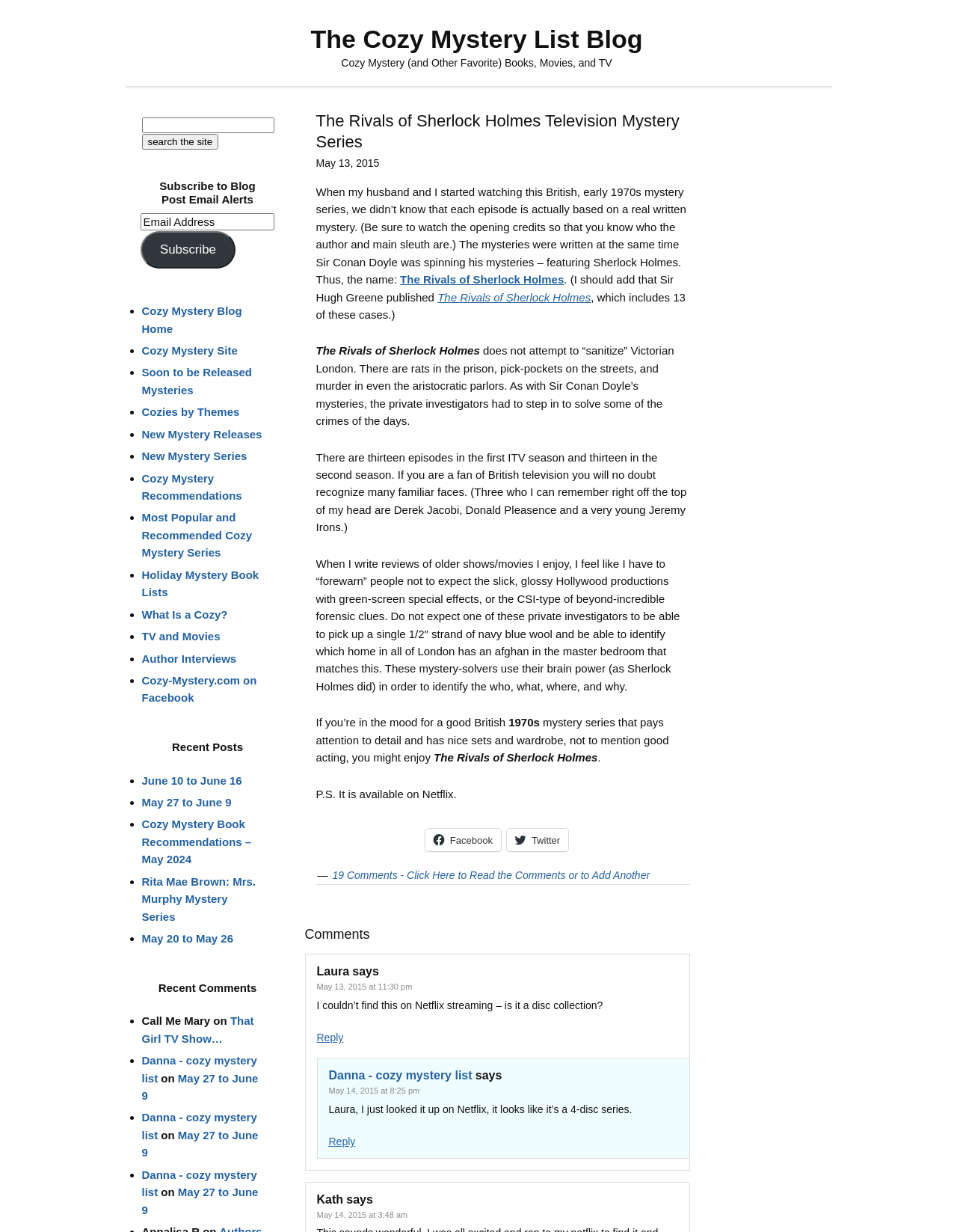Provide the bounding box coordinates of the area you need to click to execute the following instruction: "search the site".

[0.148, 0.093, 0.286, 0.122]